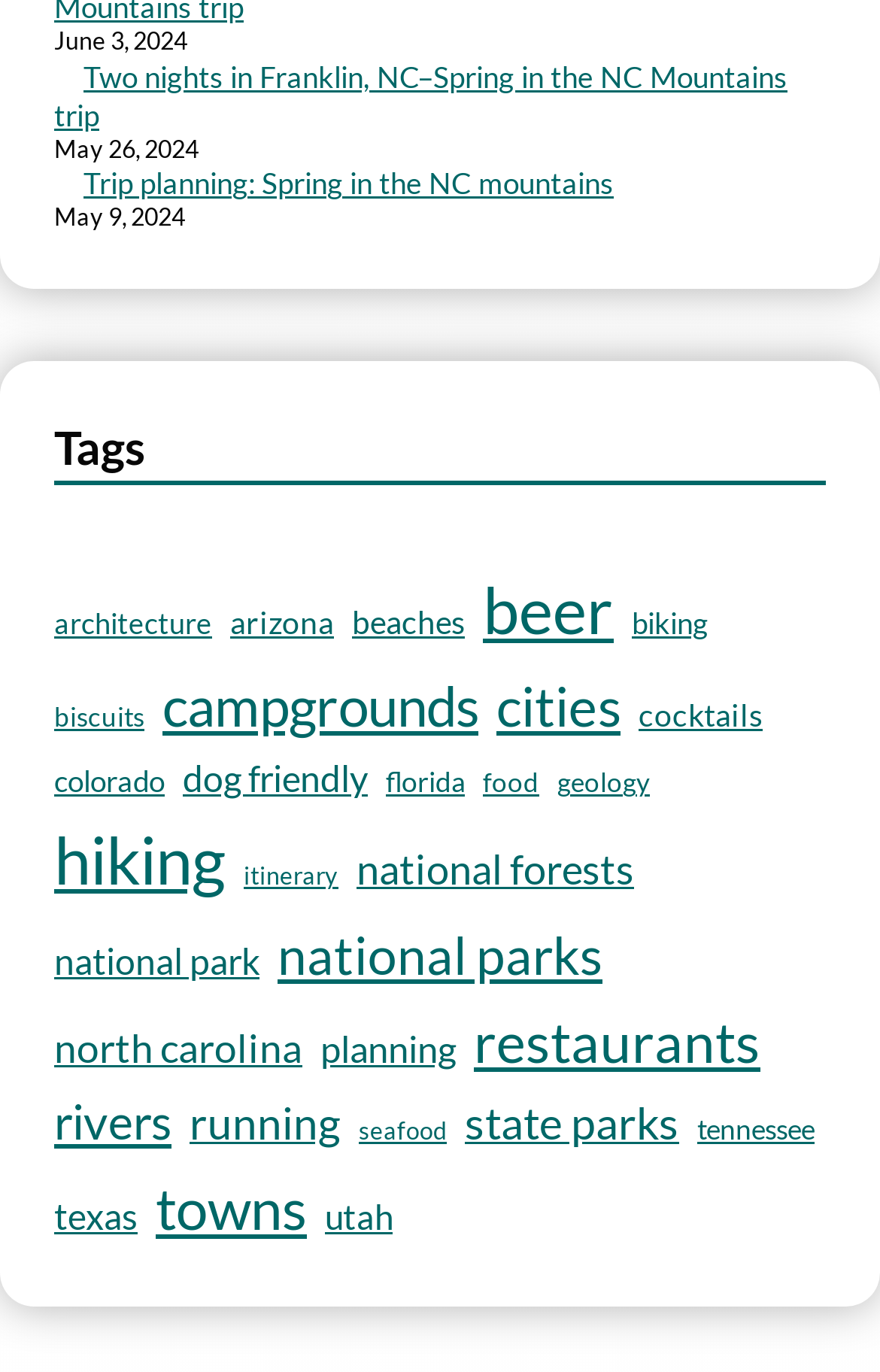Please give a succinct answer using a single word or phrase:
How many links are under the 'Tags' heading?

30 links